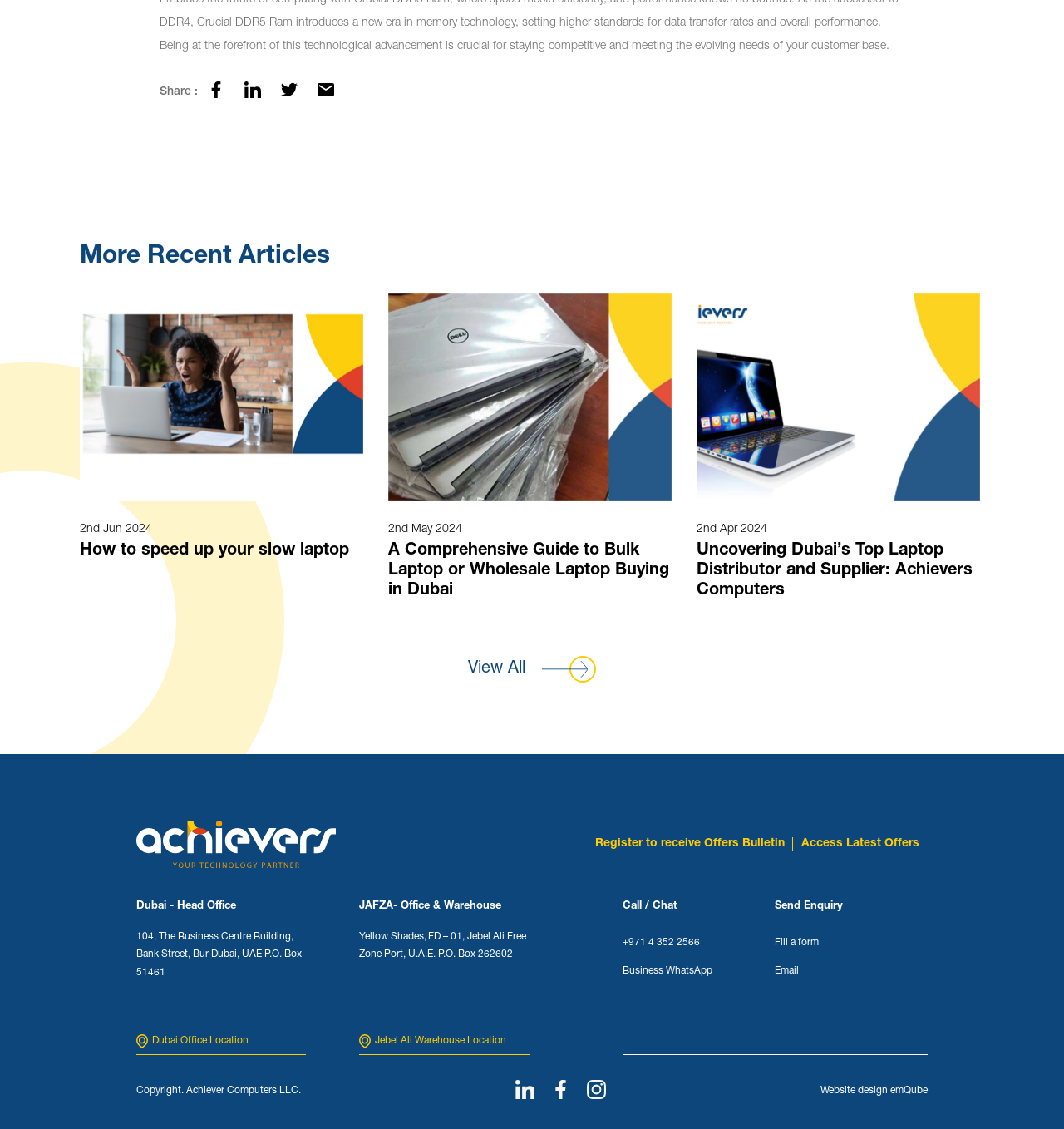What is the company name?
Please interpret the details in the image and answer the question thoroughly.

The company name can be found at the bottom of the webpage, in the copyright section, which states 'Copyright. Achiever Computers LLC.'